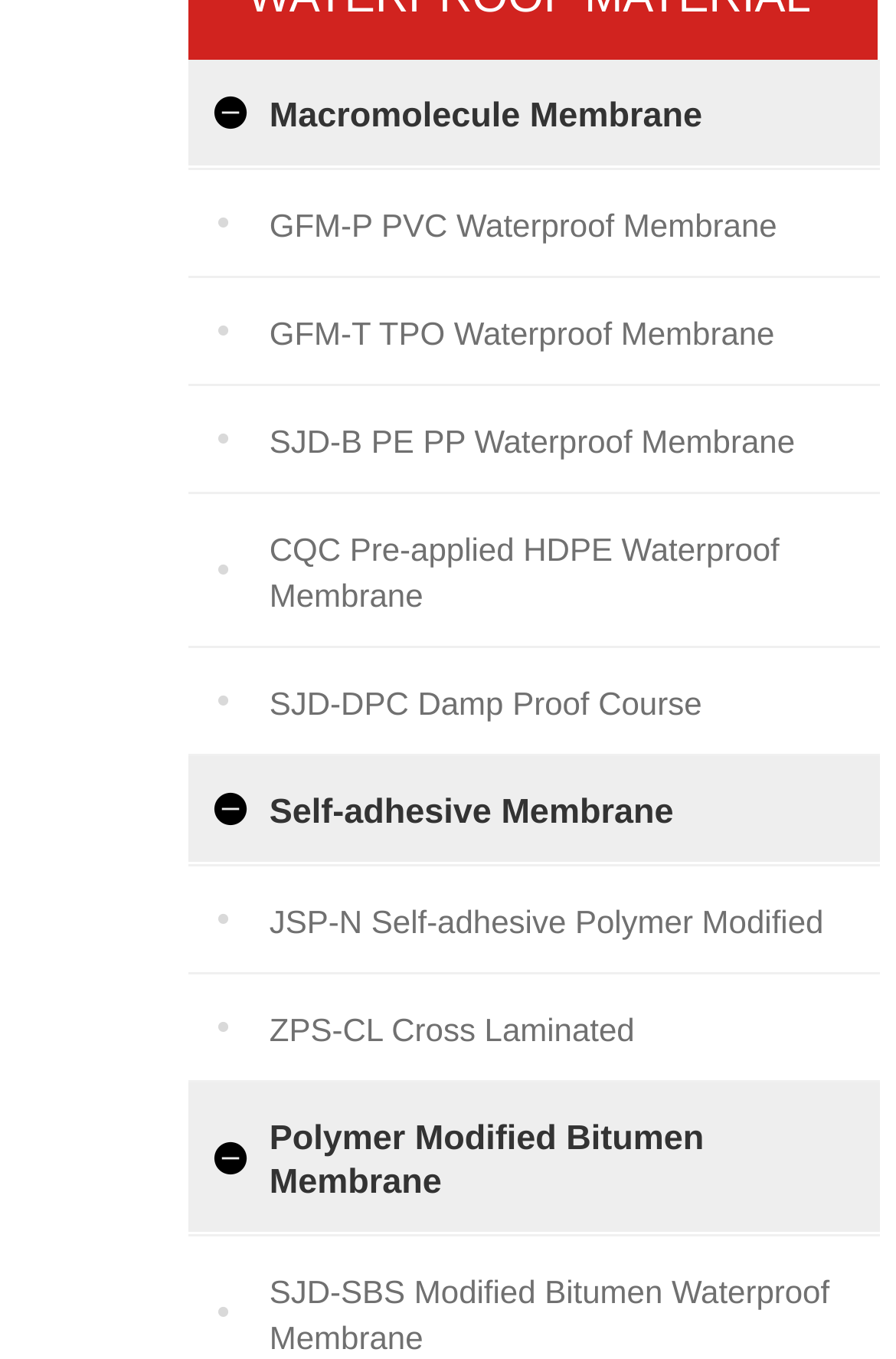Determine the bounding box coordinates of the region I should click to achieve the following instruction: "check SJD-DPC Damp Proof Course". Ensure the bounding box coordinates are four float numbers between 0 and 1, i.e., [left, top, right, bottom].

[0.301, 0.504, 0.783, 0.531]